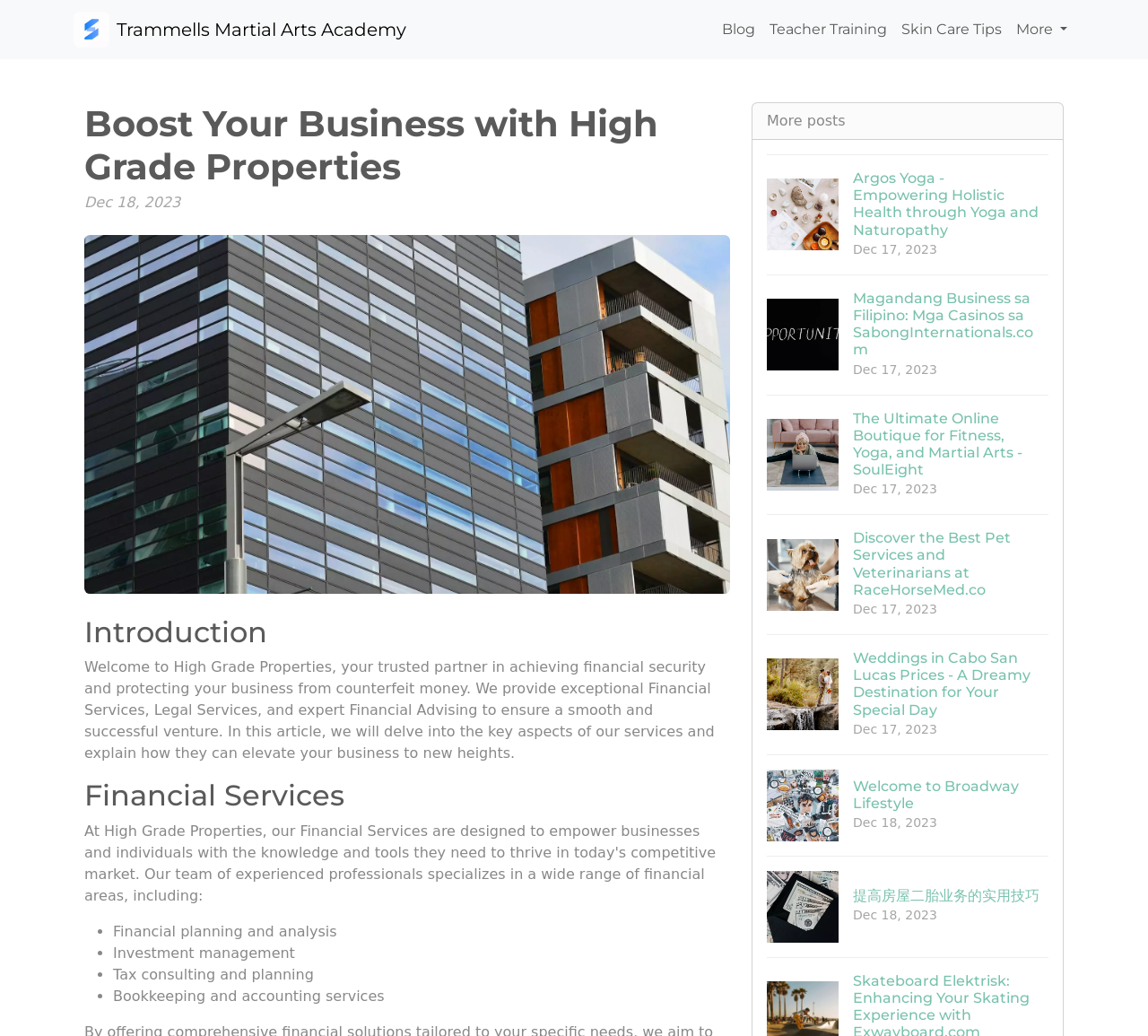Locate the bounding box of the UI element based on this description: "提高房屋二胎业务的实用技巧 Dec 18, 2023". Provide four float numbers between 0 and 1 as [left, top, right, bottom].

[0.668, 0.826, 0.913, 0.924]